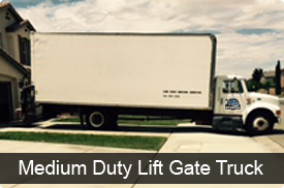Break down the image and describe every detail you can observe.

The image features a medium-duty lift gate truck parked in a residential area, showcasing its practical design suited for effective loading and unloading during moves. The truck, equipped with a lift gate, is parked alongside a home, demonstrating its utility for transporting goods easily between the ground and truck deck. This image represents the moving services provided by ET Moving Services, highlighting their capability to handle various moving needs with specialized vehicles. The caption underscores the importance of having reliable equipment to facilitate smooth relocations, resonating with the company's commitment to excellent customer service.